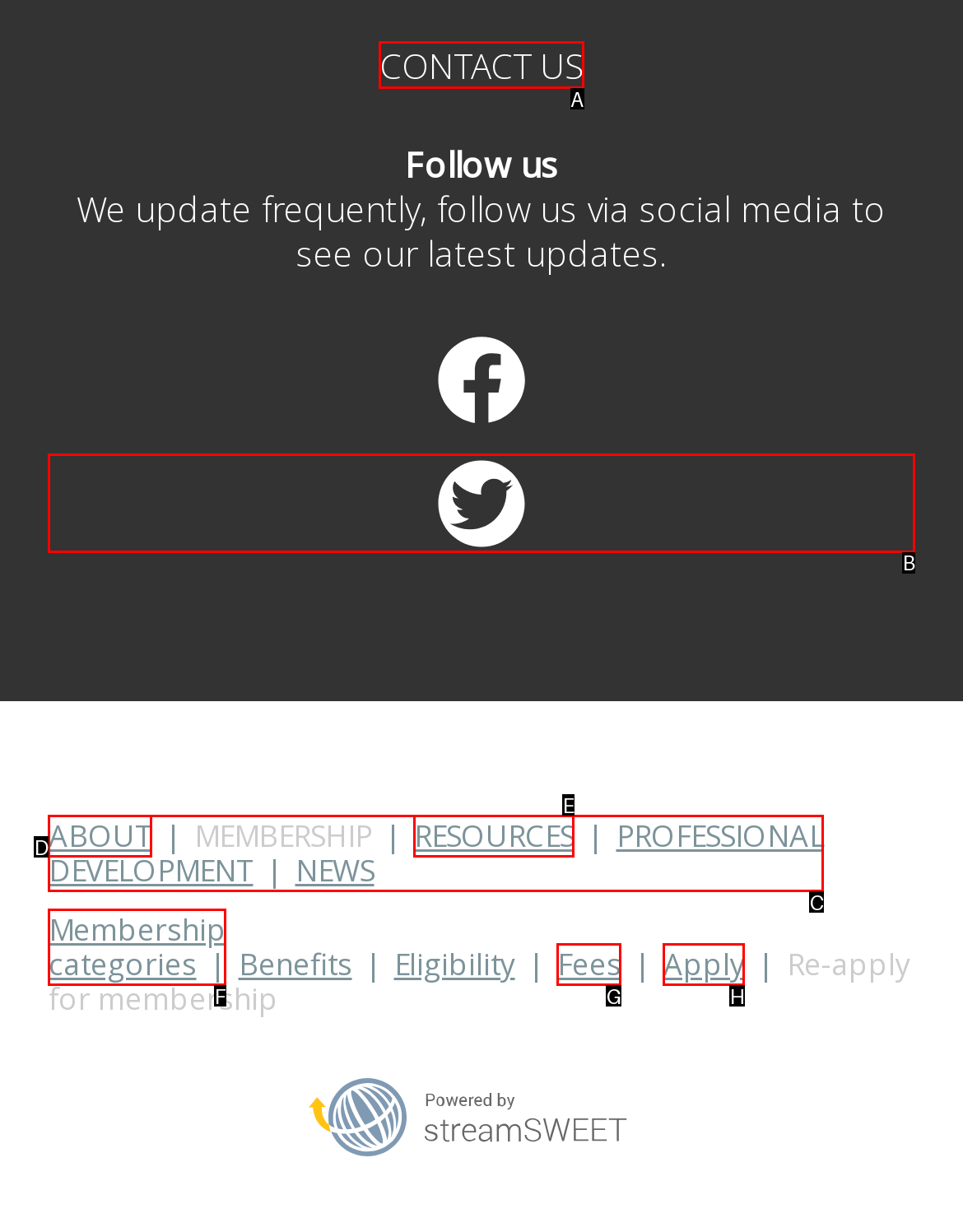Find the option you need to click to complete the following instruction: Contact us
Answer with the corresponding letter from the choices given directly.

A